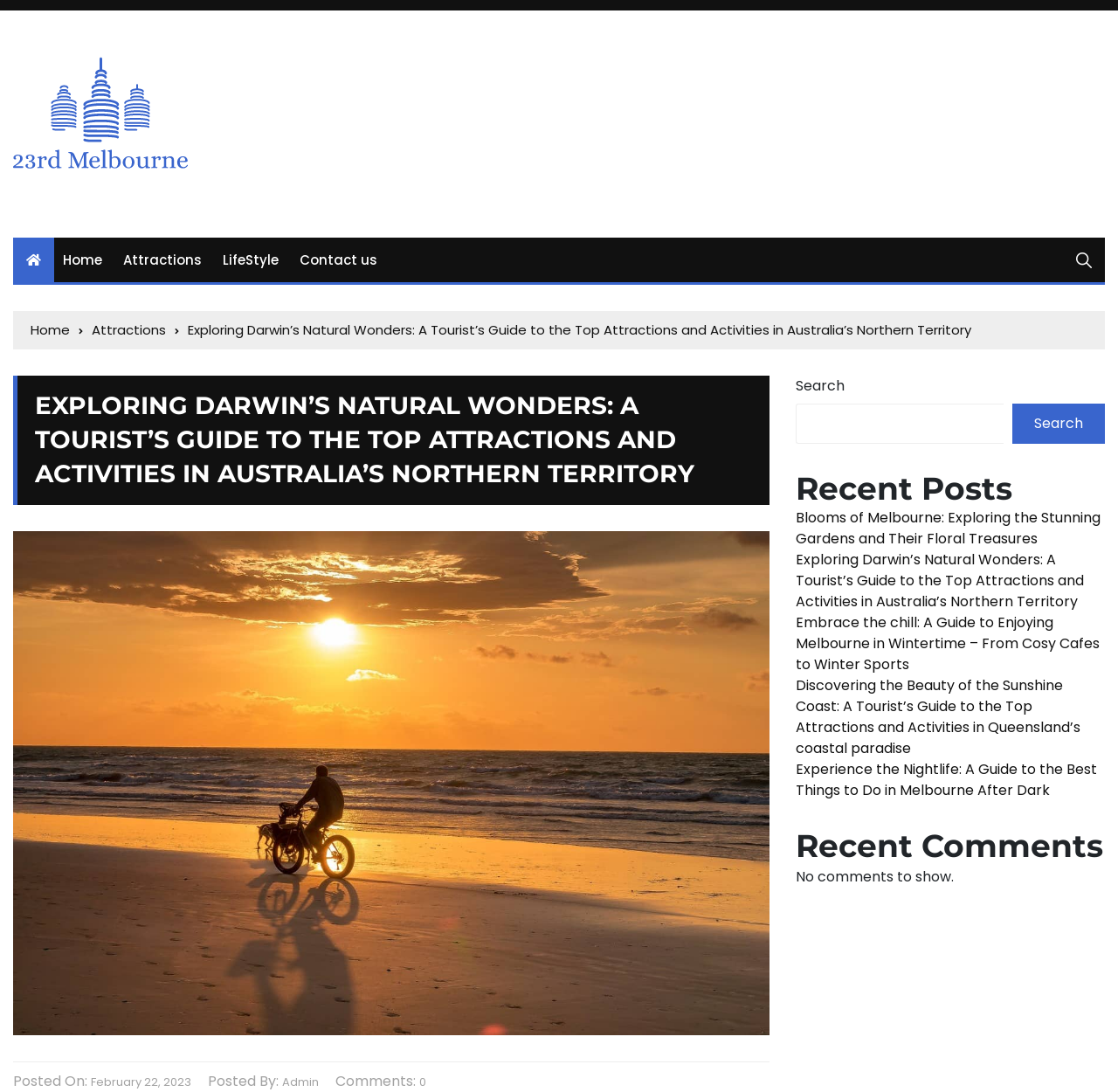Find the bounding box coordinates for the area you need to click to carry out the instruction: "Contact us". The coordinates should be four float numbers between 0 and 1, indicated as [left, top, right, bottom].

[0.26, 0.218, 0.345, 0.258]